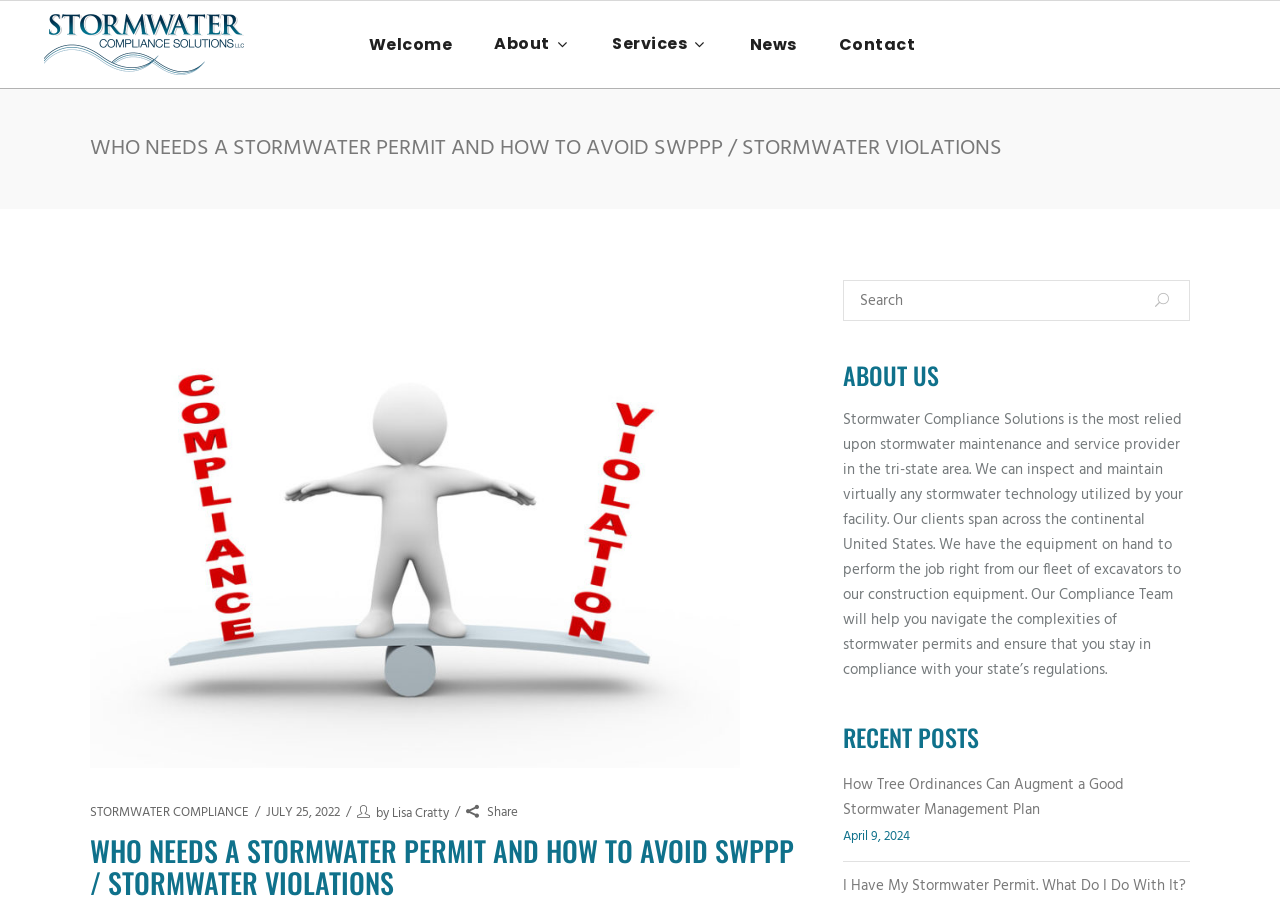Identify and provide the title of the webpage.

WHO NEEDS A STORMWATER PERMIT AND HOW TO AVOID SWPPP / STORMWATER VIOLATIONS